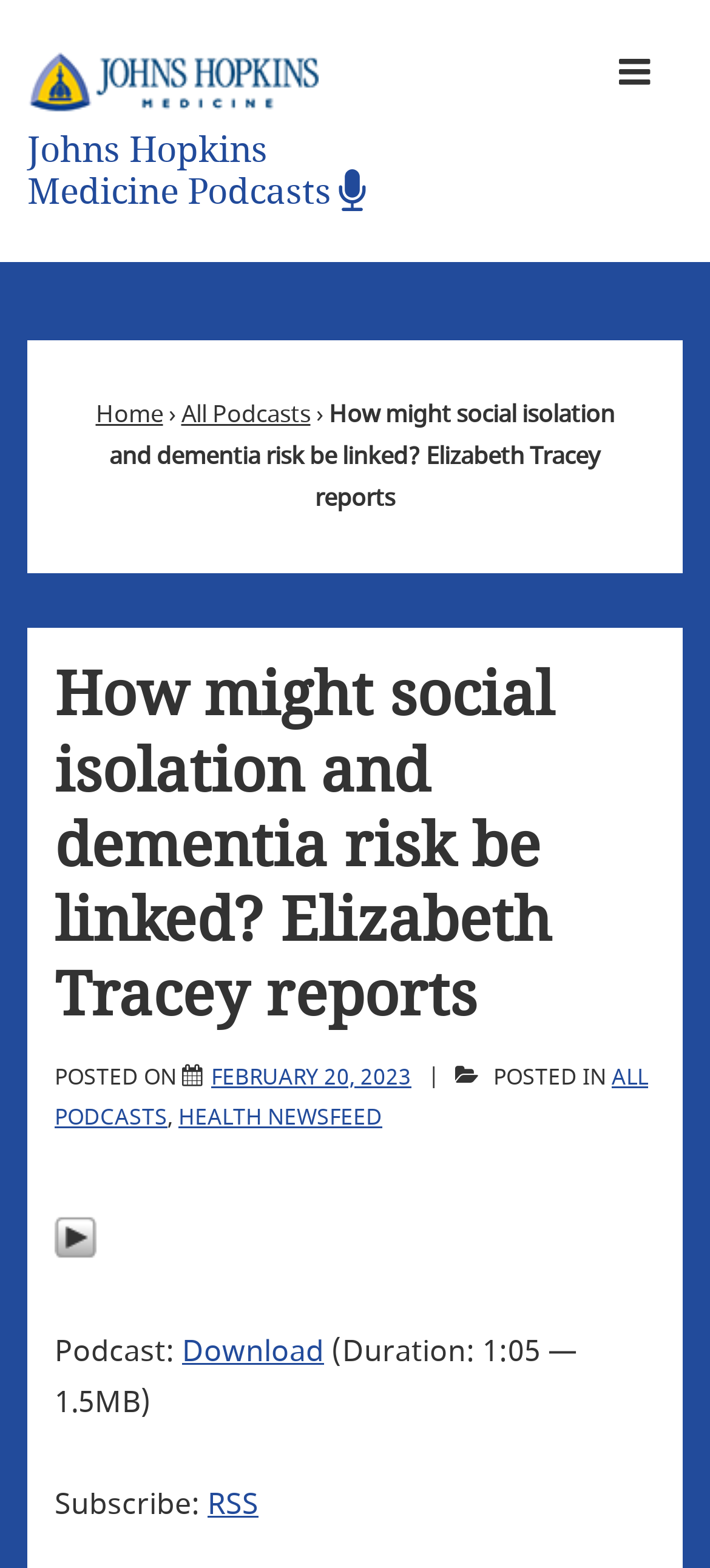Please determine the bounding box coordinates for the element that should be clicked to follow these instructions: "Go to the Home page".

[0.135, 0.253, 0.229, 0.275]